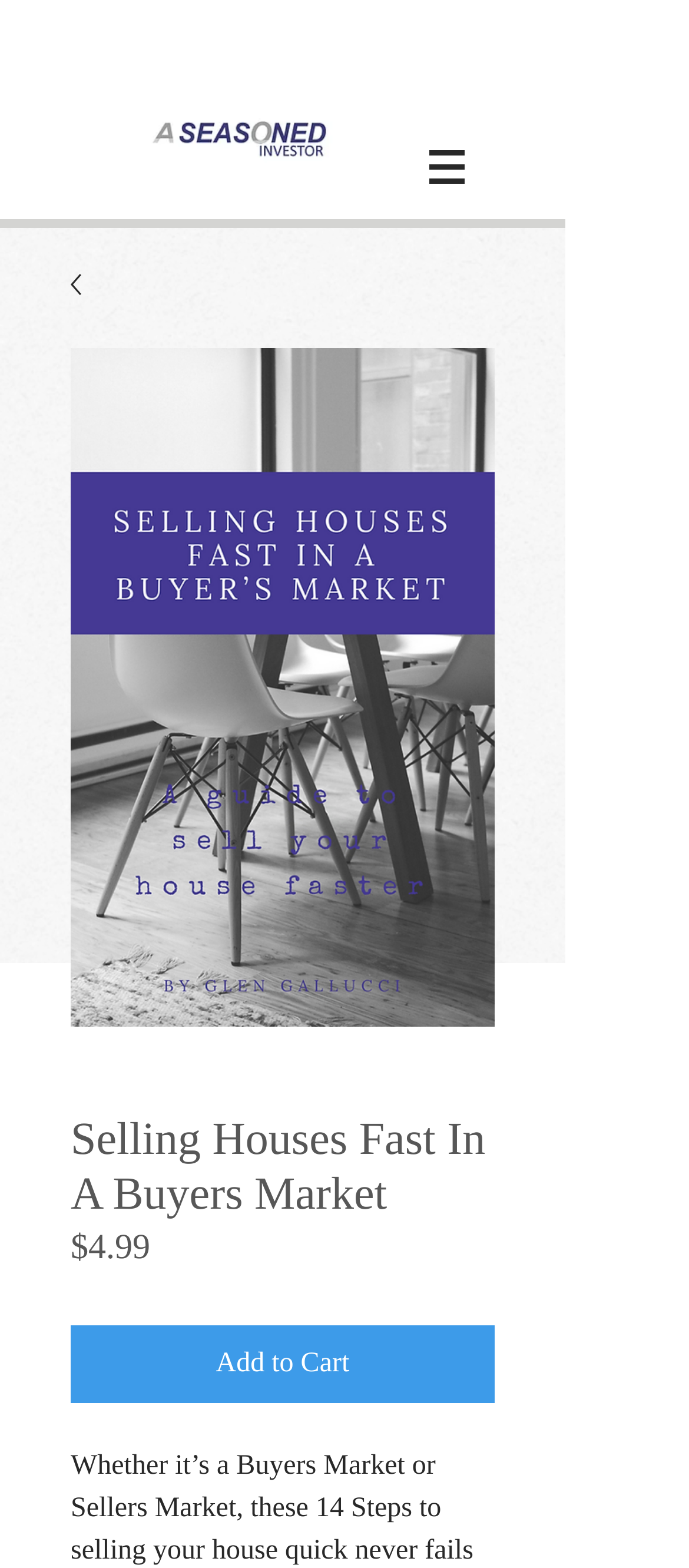What is the name of the product?
Can you offer a detailed and complete answer to this question?

I found the name of the product by looking at the text on the image and the heading, which both say 'Selling Houses Fast In A Buyers Market'.